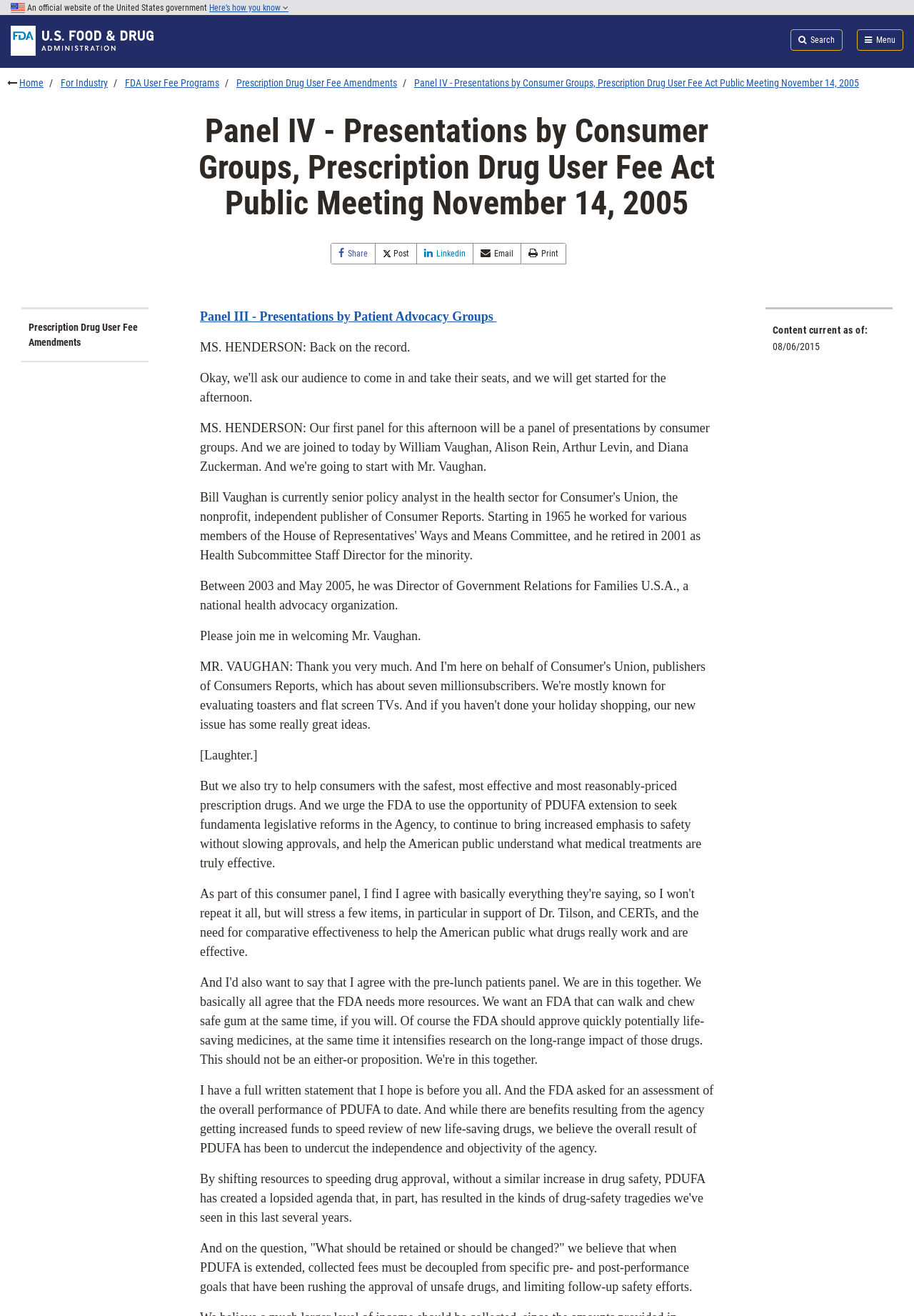What is the topic of the meeting?
Answer the question with a single word or phrase by looking at the picture.

Prescription Drug User Fee Act